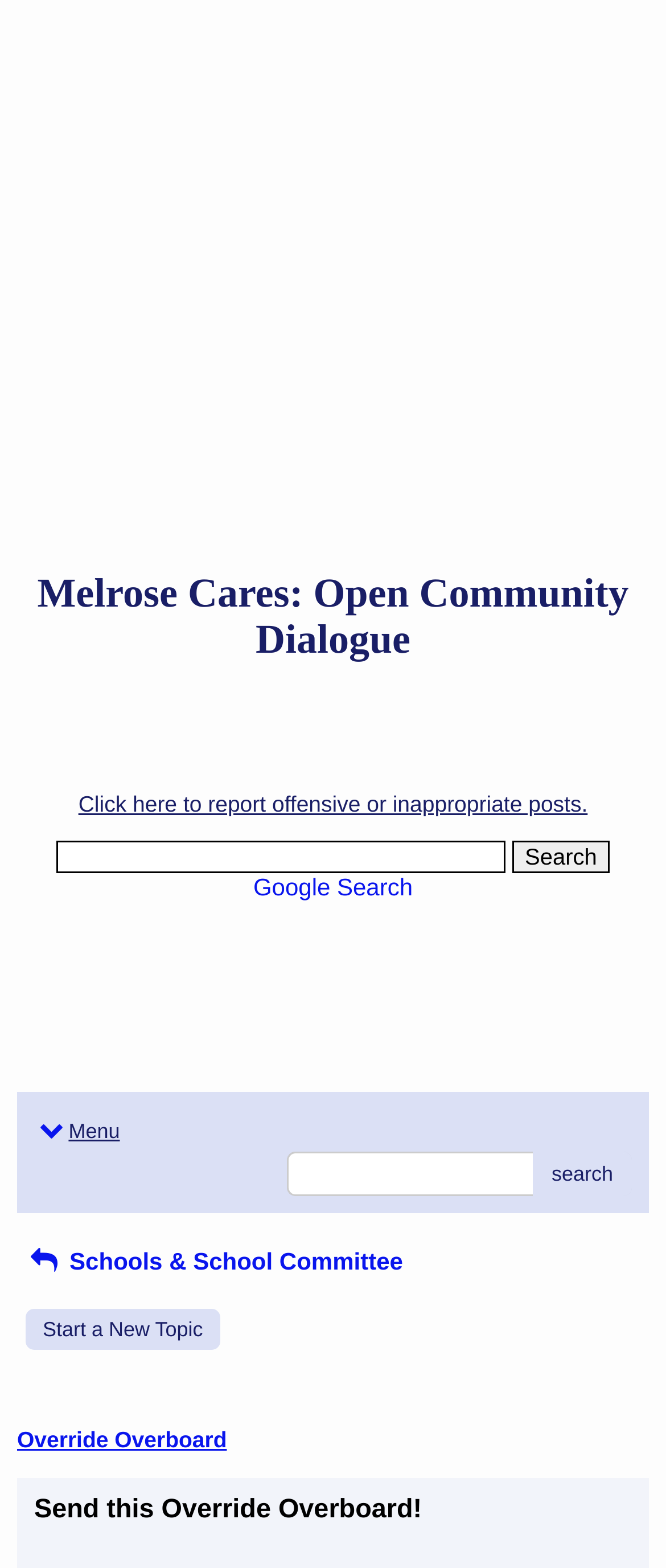What is the function of the 'Override Overboard' button?
Please provide a comprehensive answer based on the information in the image.

The 'Override Overboard' button is located next to the text 'Send this Override Overboard!', which suggests that the button is used to send or override something. The exact function is not clear, but it is likely related to sending a message or overriding a previous action.